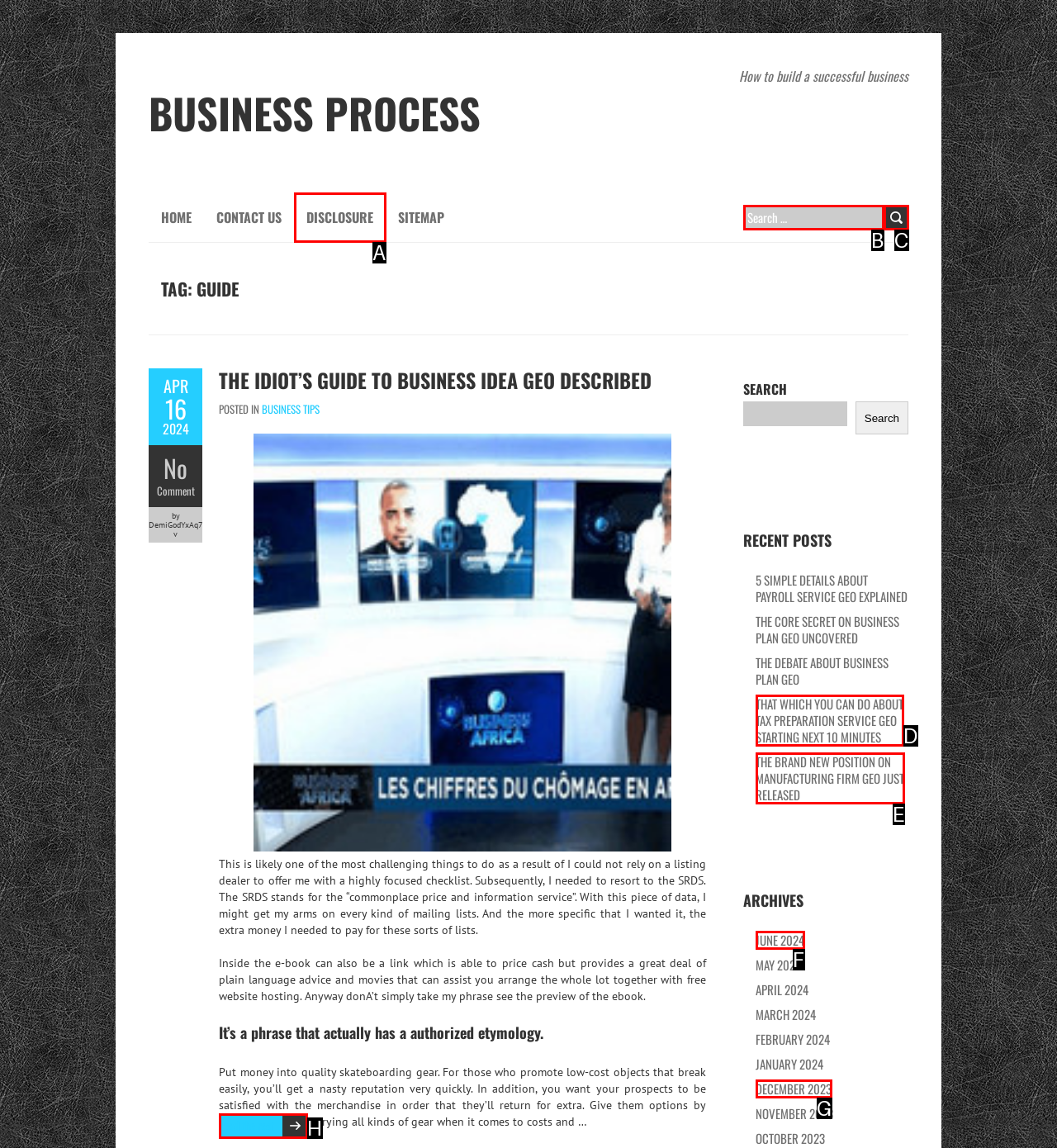Choose the HTML element that matches the description: parent_node: SEARCH FOR: value="Search"
Reply with the letter of the correct option from the given choices.

C